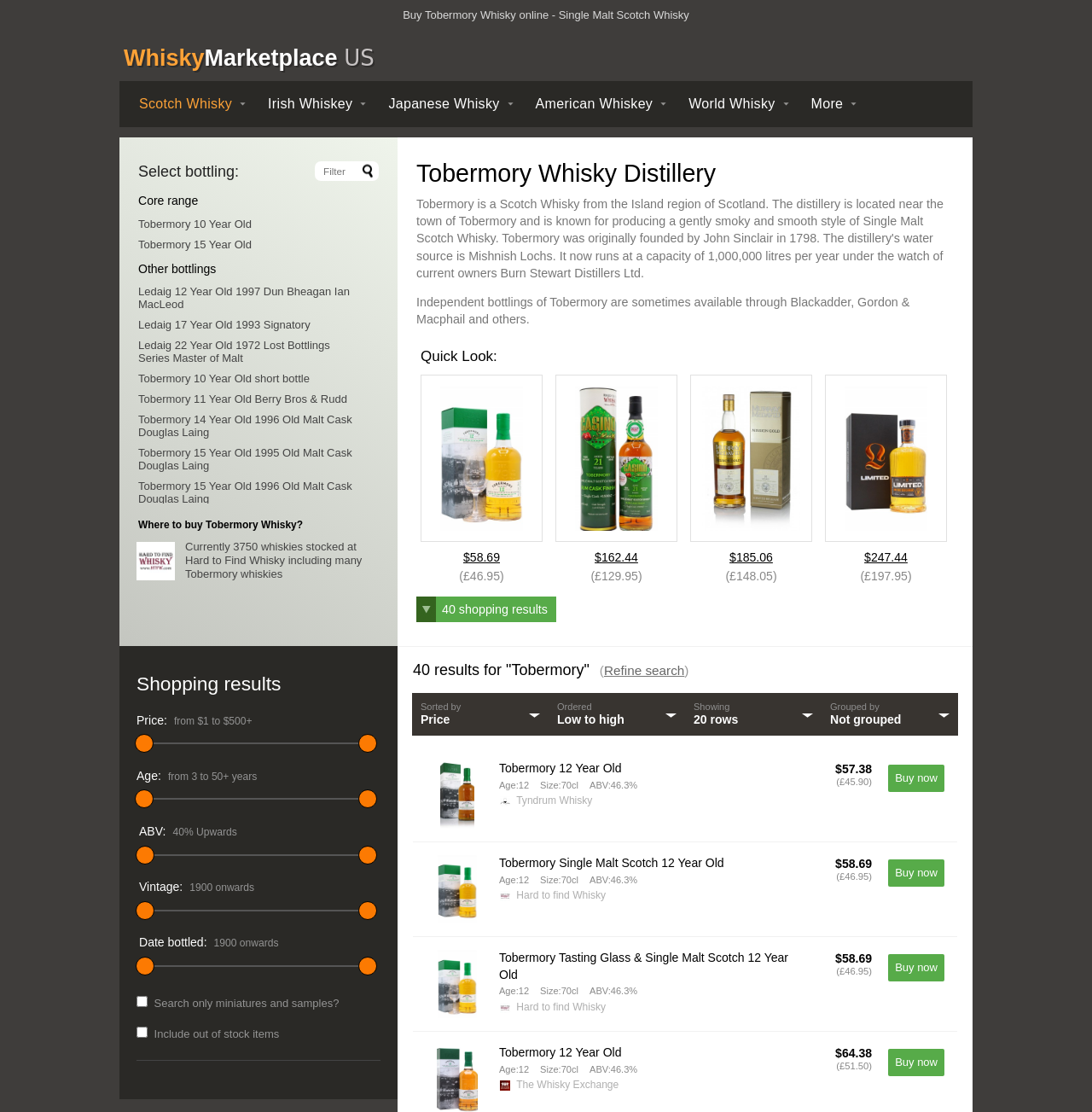Determine the bounding box for the described HTML element: "Tobermory 1972 32 Year Old". Ensure the coordinates are four float numbers between 0 and 1 in the format [left, top, right, bottom].

[0.127, 0.54, 0.256, 0.551]